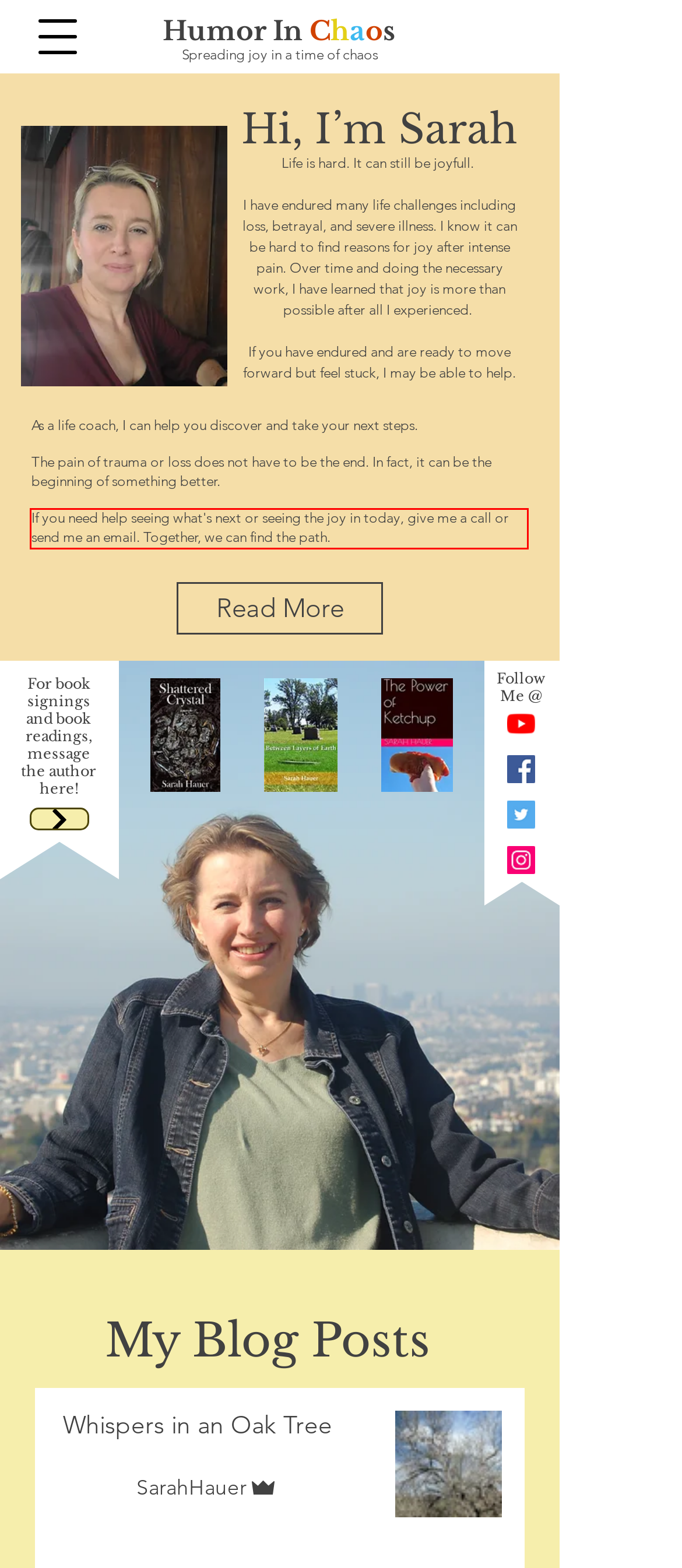Using the provided screenshot, read and generate the text content within the red-bordered area.

If you need help seeing what's next or seeing the joy in today, give me a call or send me an email. Together, we can find the path.